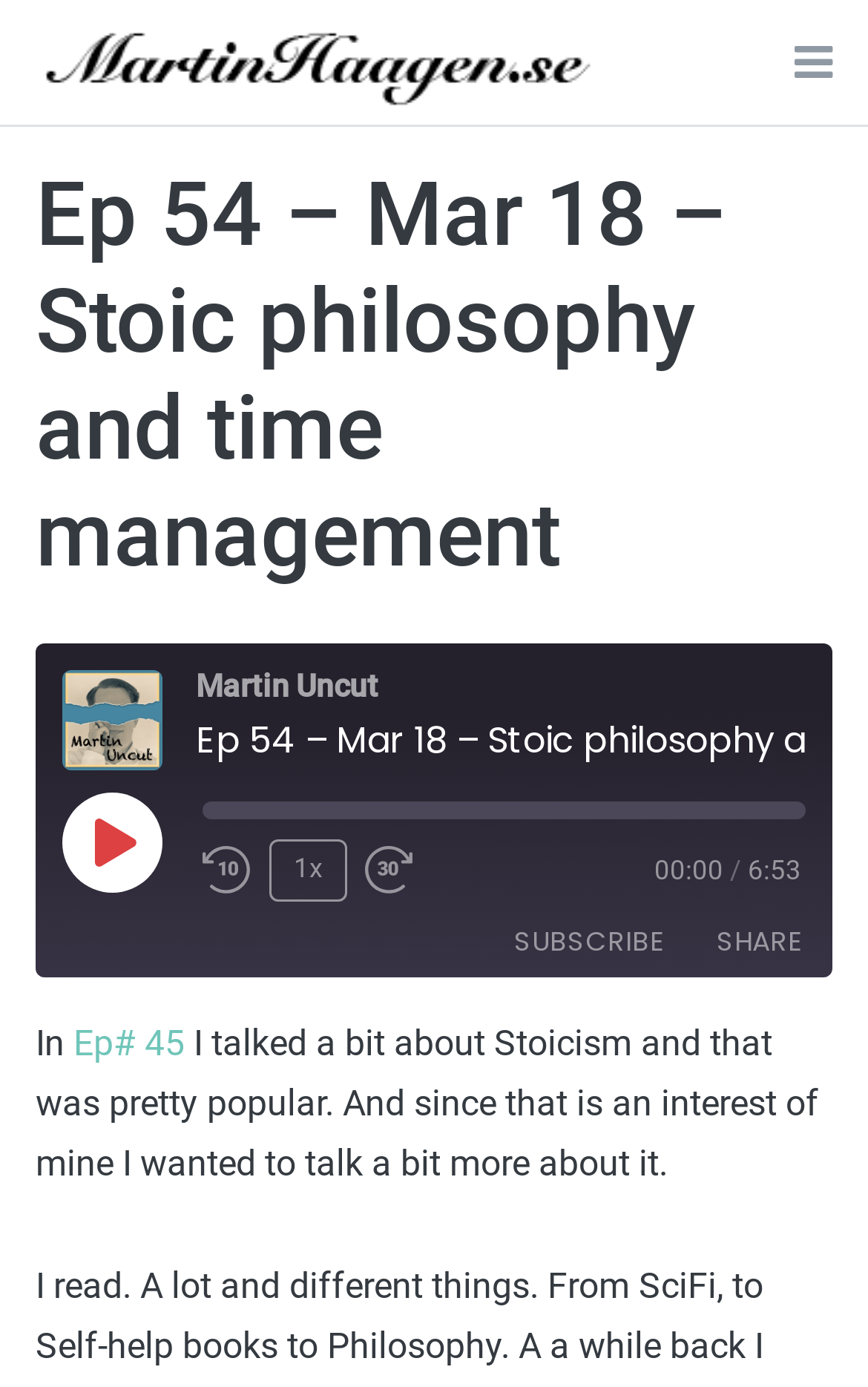Pinpoint the bounding box coordinates for the area that should be clicked to perform the following instruction: "Play the episode".

[0.072, 0.572, 0.185, 0.643]